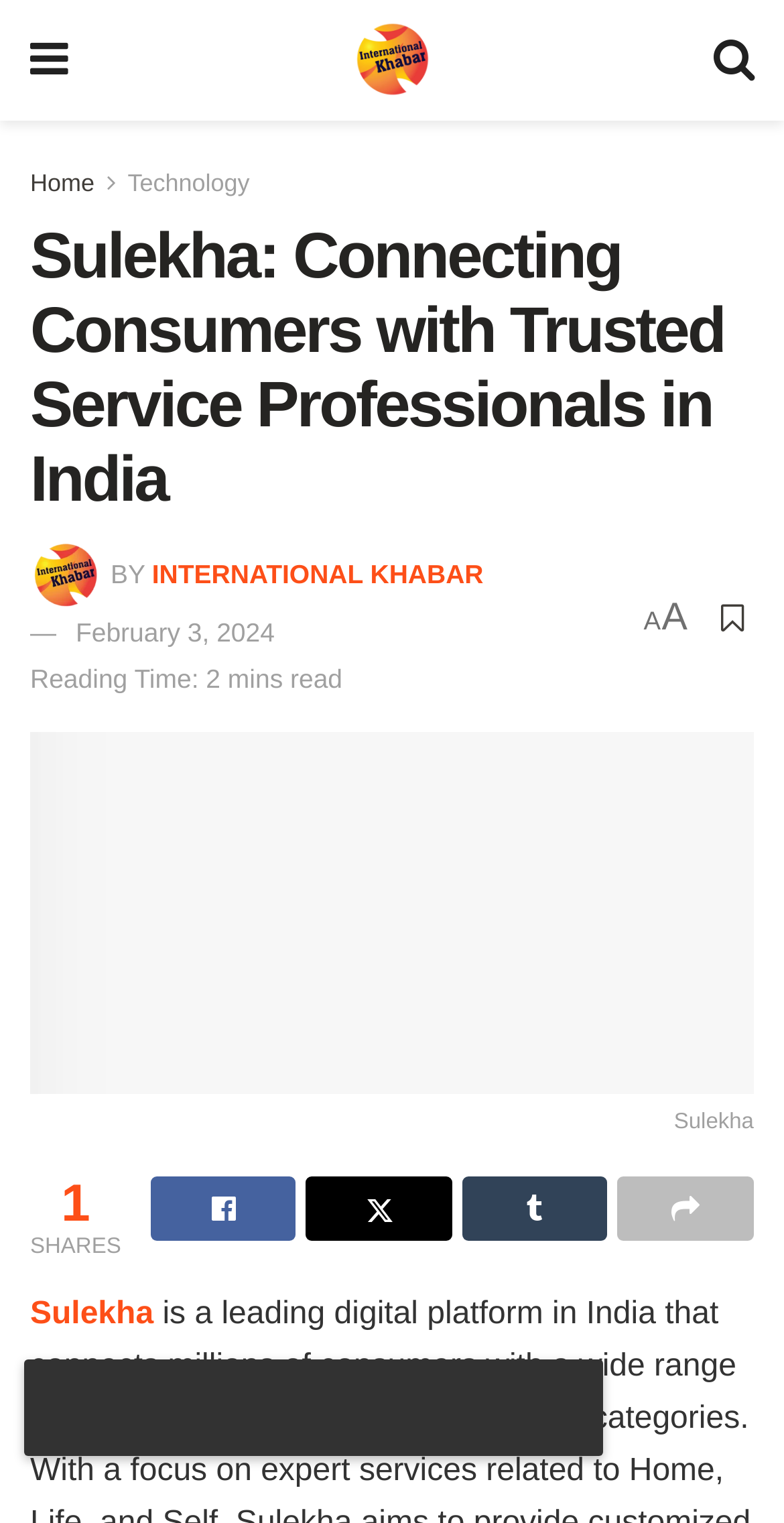What is the date of the article?
Answer the question with a single word or phrase by looking at the picture.

February 3, 2024